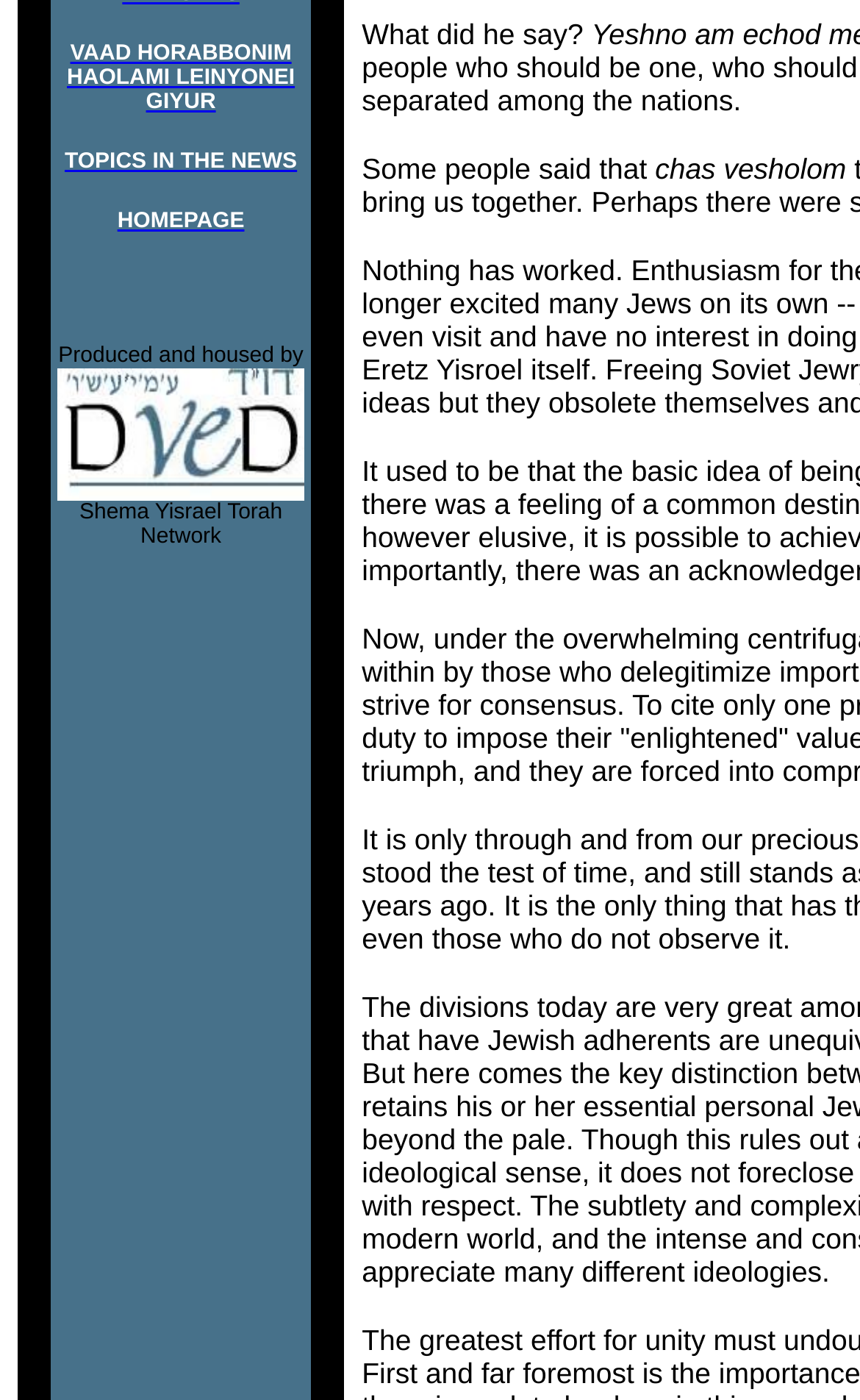Specify the bounding box coordinates (top-left x, top-left y, bottom-right x, bottom-right y) of the UI element in the screenshot that matches this description: BT 12-DAY PRINT ARCHIVE

None